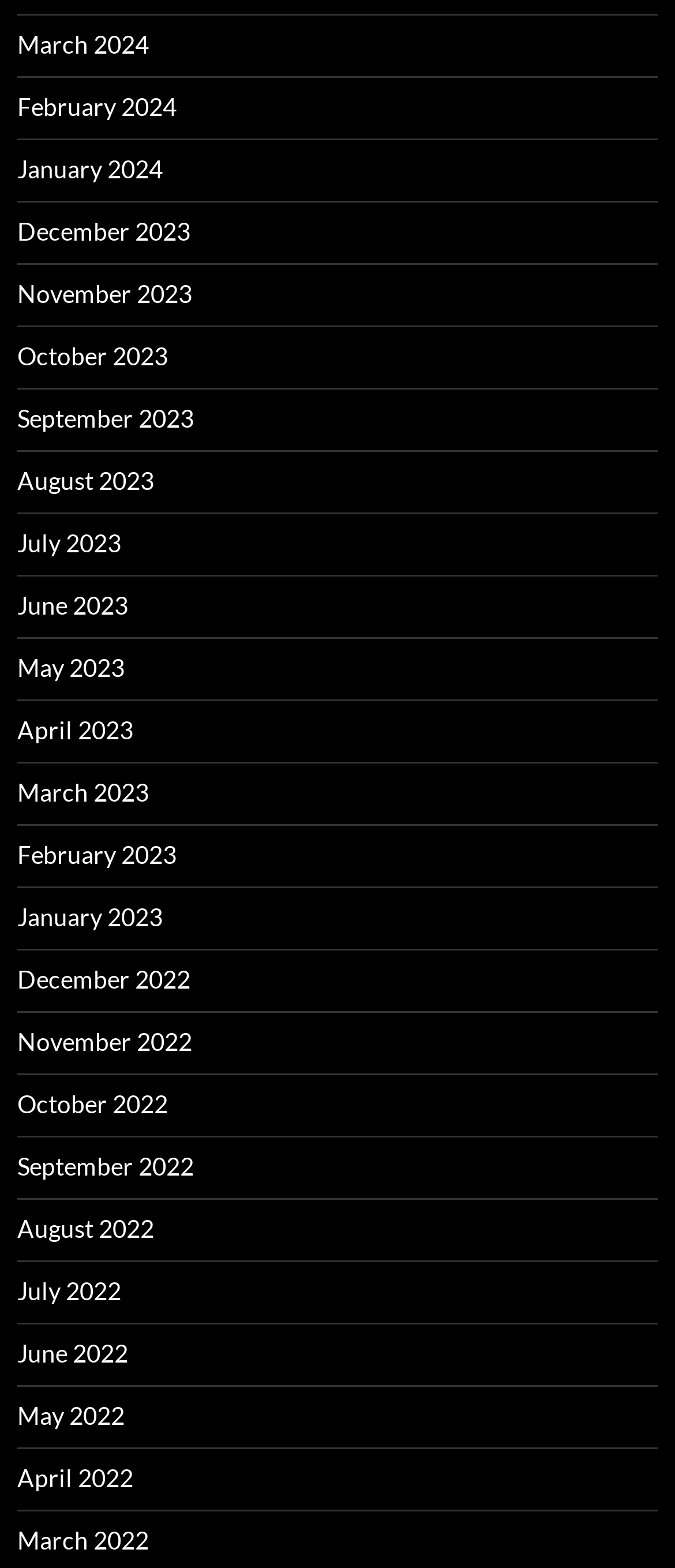What type of content is likely to be found on this webpage?
Please give a detailed answer to the question using the information shown in the image.

Based on the list of month and year links, it is likely that the webpage contains archived content, such as blog posts, news articles, or other types of content that are organized by date.